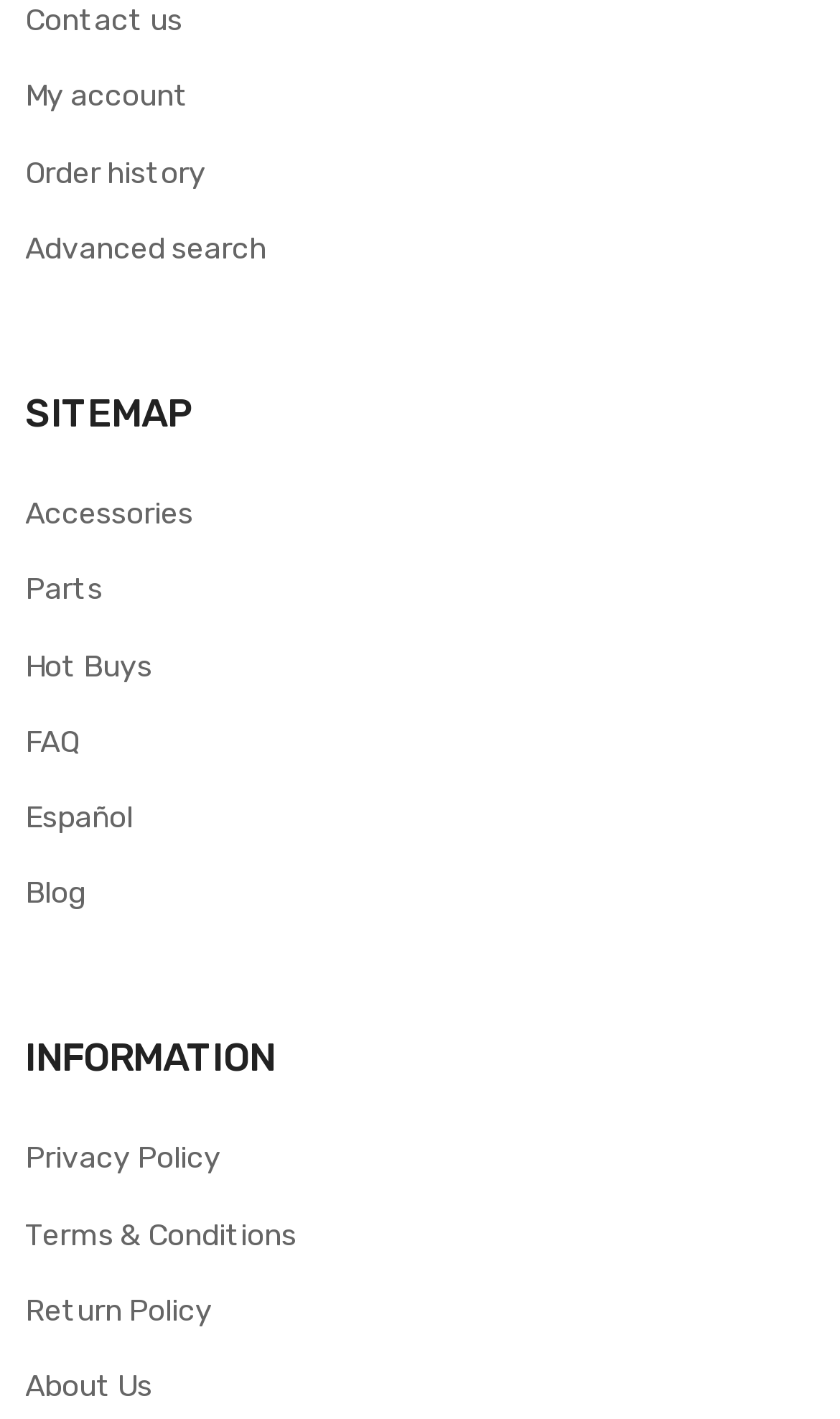Can you find the bounding box coordinates for the element to click on to achieve the instruction: "Browse accessories"?

[0.03, 0.345, 0.23, 0.38]